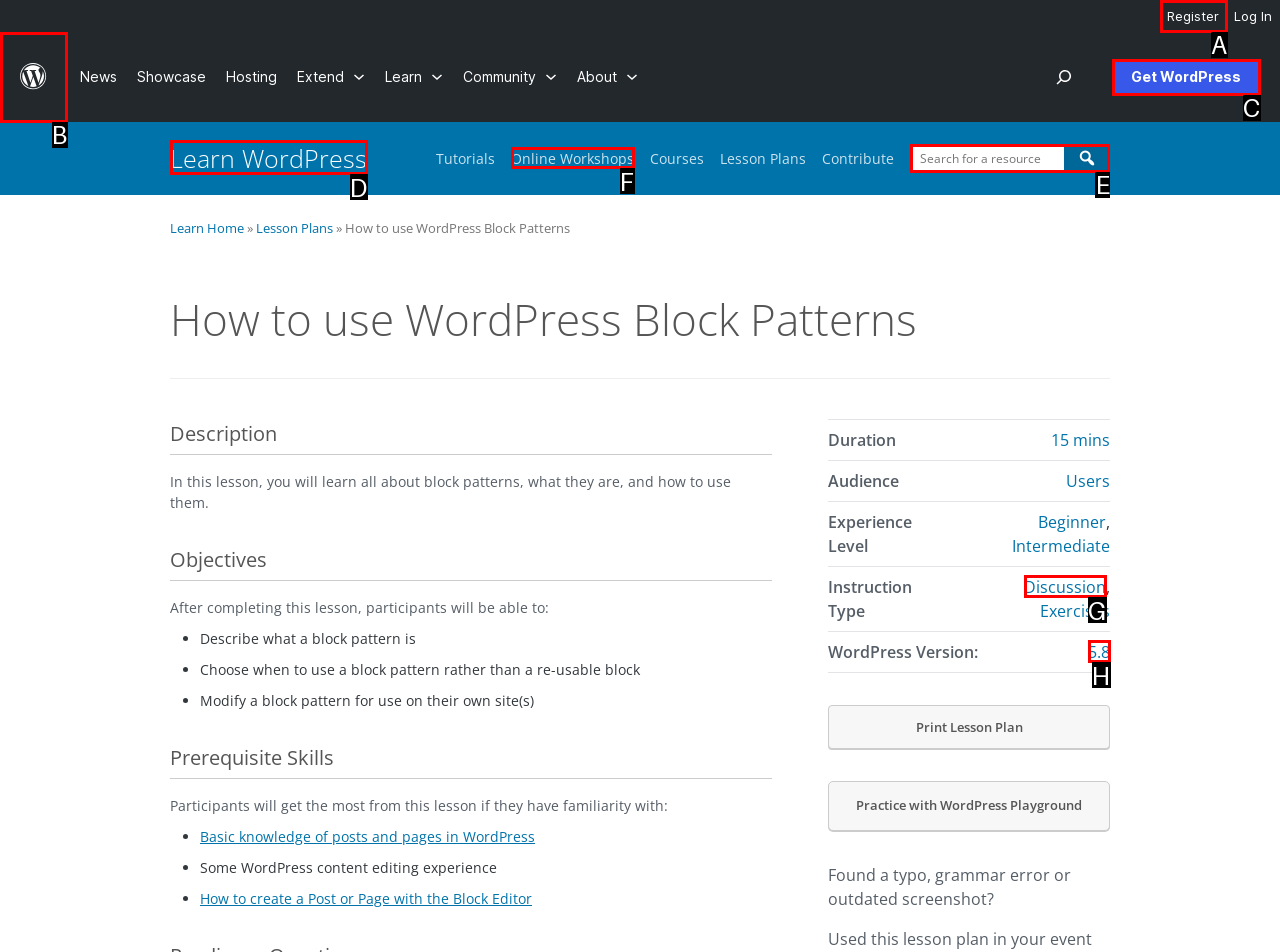Select the HTML element that should be clicked to accomplish the task: Search resources on Learn Reply with the corresponding letter of the option.

E